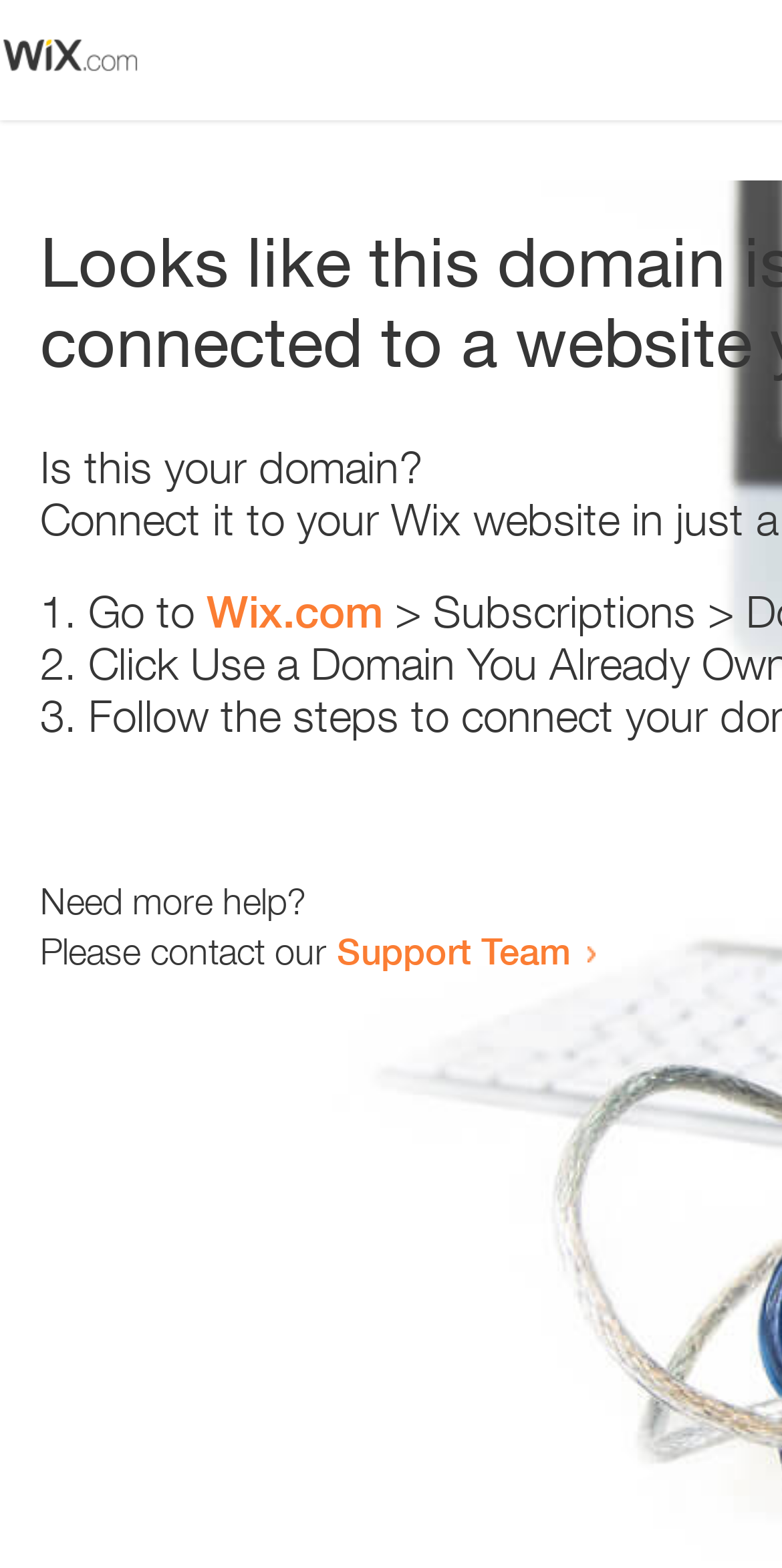Is the webpage related to domain management?
Based on the image, answer the question with as much detail as possible.

The webpage contains text 'Is this your domain?' and a link to Wix.com, which suggests that the webpage is related to domain management or verification.